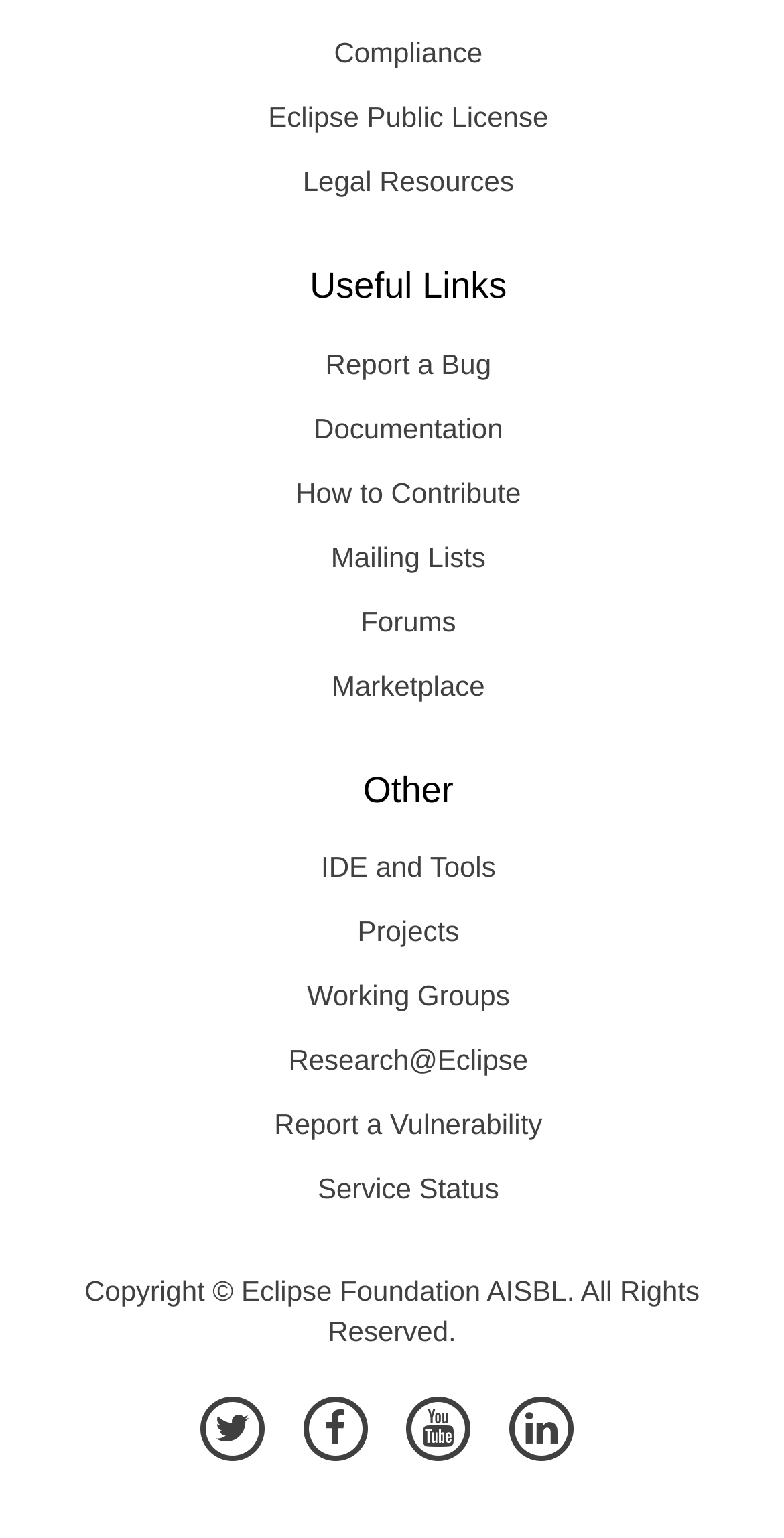Extract the bounding box coordinates of the UI element described: "Submit Your App". Provide the coordinates in the format [left, top, right, bottom] with values ranging from 0 to 1.

None